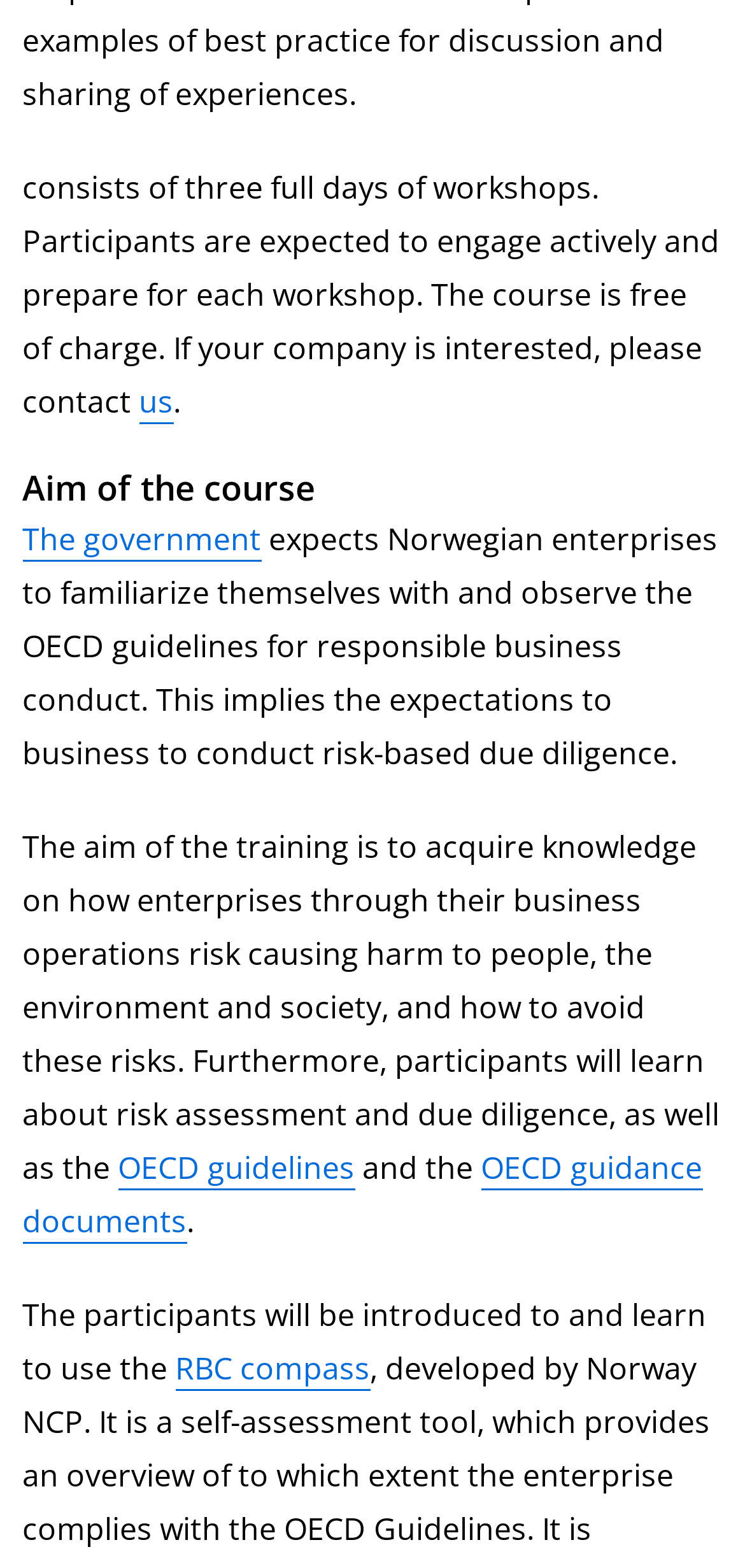Provide a one-word or one-phrase answer to the question:
What is the purpose of the training?

Acquire knowledge on responsible business conduct